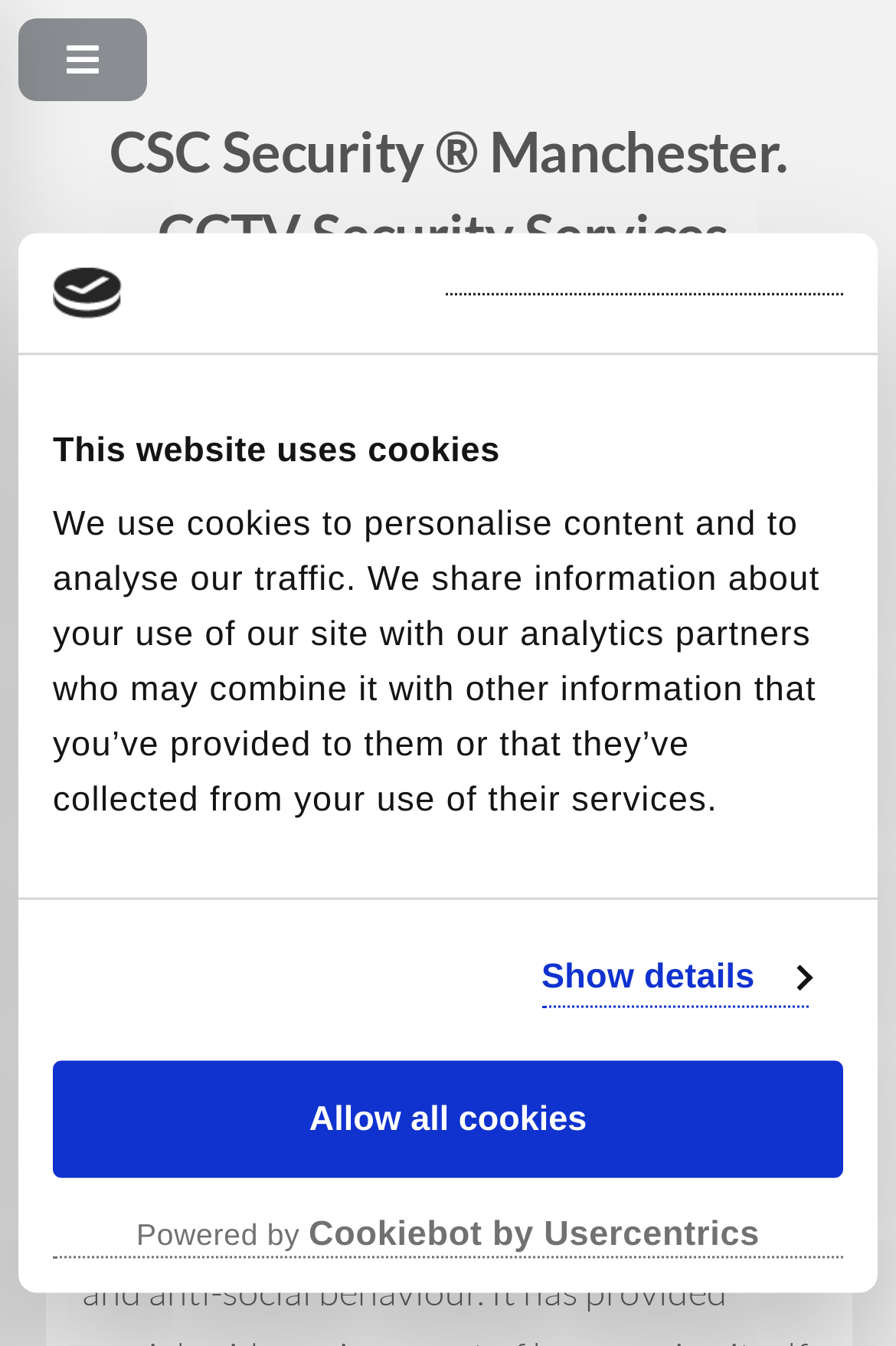What type of services does CSC Security Manchester offer?
Use the information from the screenshot to give a comprehensive response to the question.

Based on the webpage, the header and the static text elements indicate that CSC Security Manchester provides CCTV Security Services in Manchester.